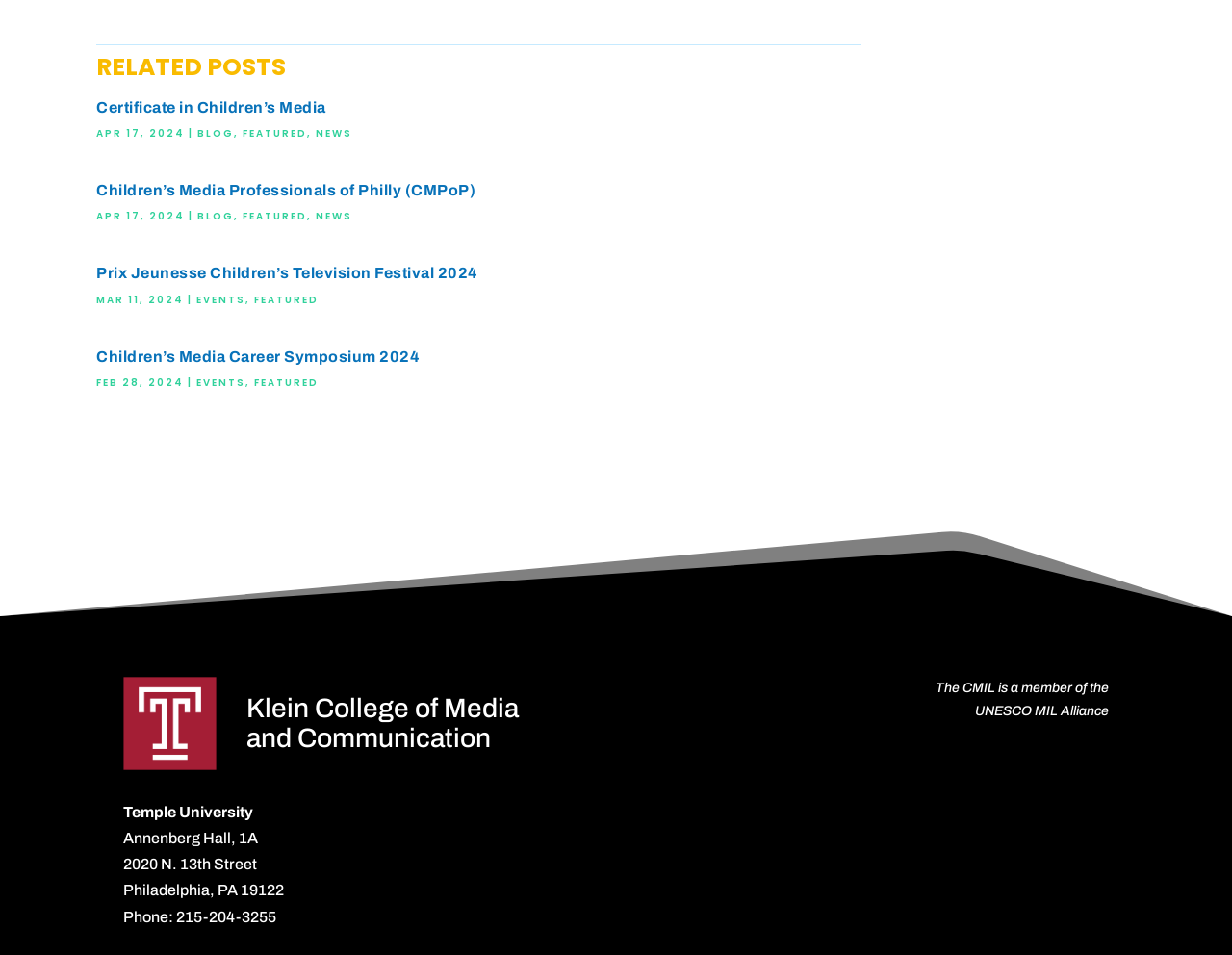Determine the coordinates of the bounding box that should be clicked to complete the instruction: "View the 'Prix Jeunesse Children’s Television Festival 2024' event". The coordinates should be represented by four float numbers between 0 and 1: [left, top, right, bottom].

[0.078, 0.277, 0.699, 0.353]